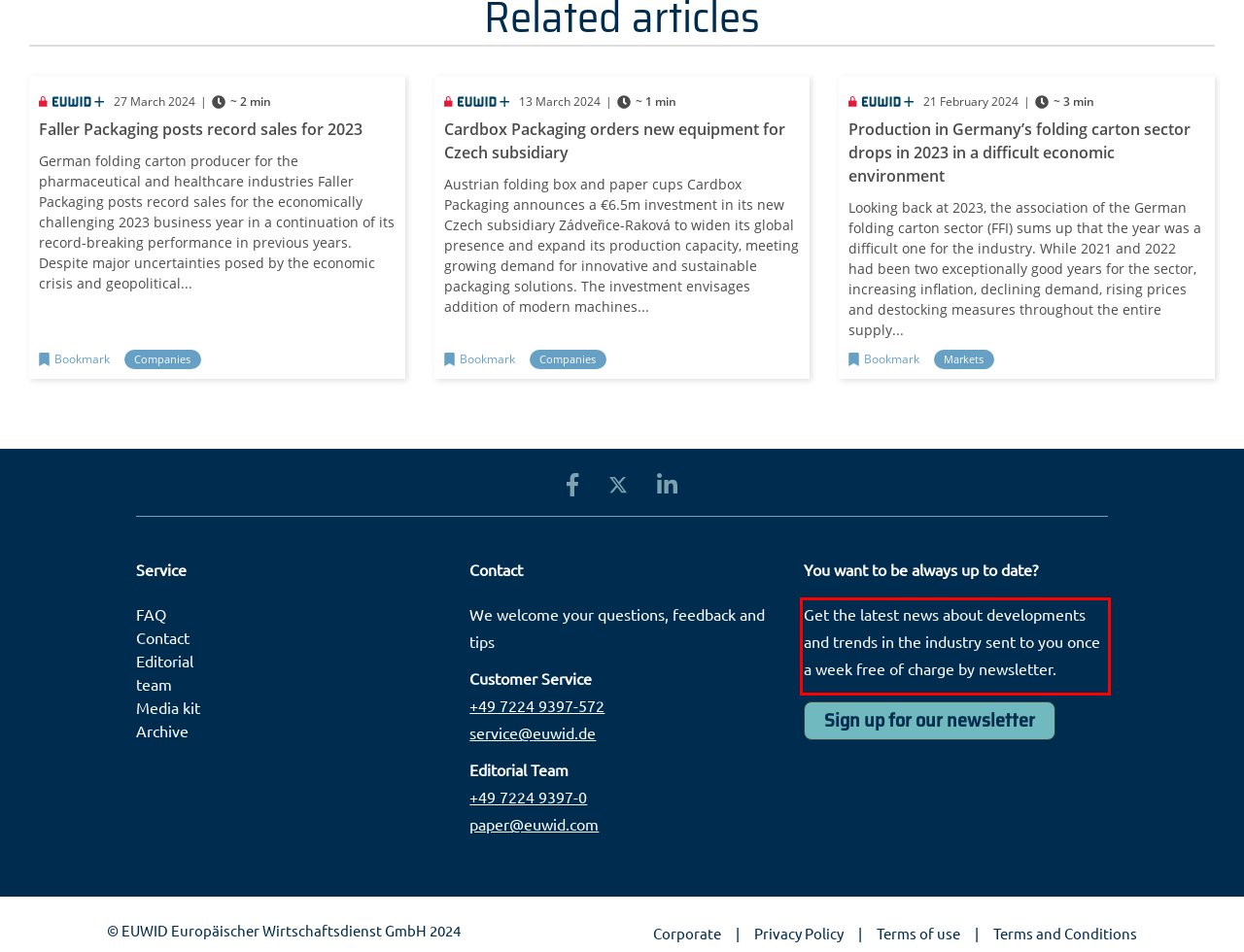You are given a screenshot with a red rectangle. Identify and extract the text within this red bounding box using OCR.

Get the latest news about developments and trends in the industry sent to you once a week free of charge by newsletter.